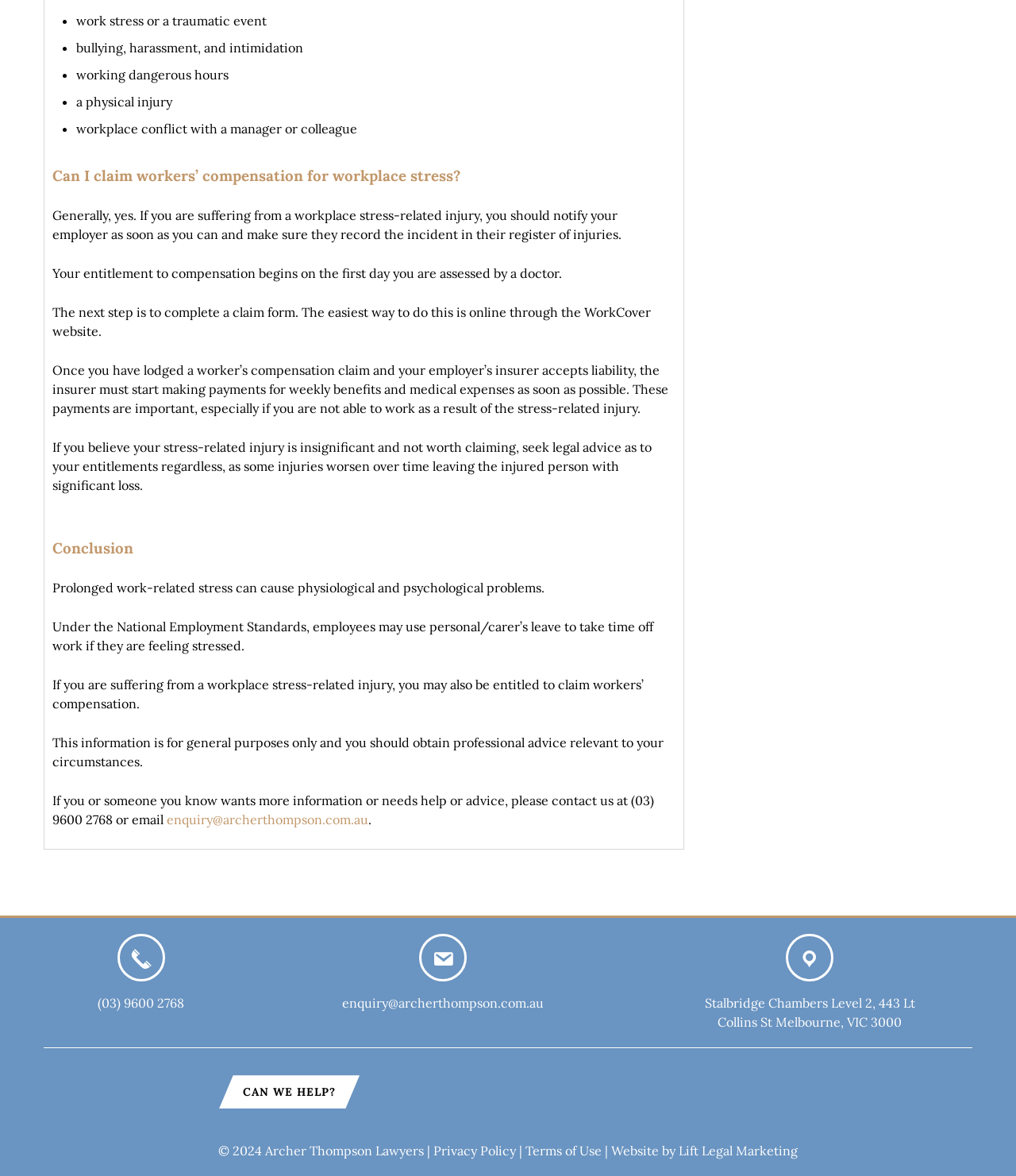Provide your answer in a single word or phrase: 
Where is Stalbridge Chambers located?

443 Lt Collins St Melbourne